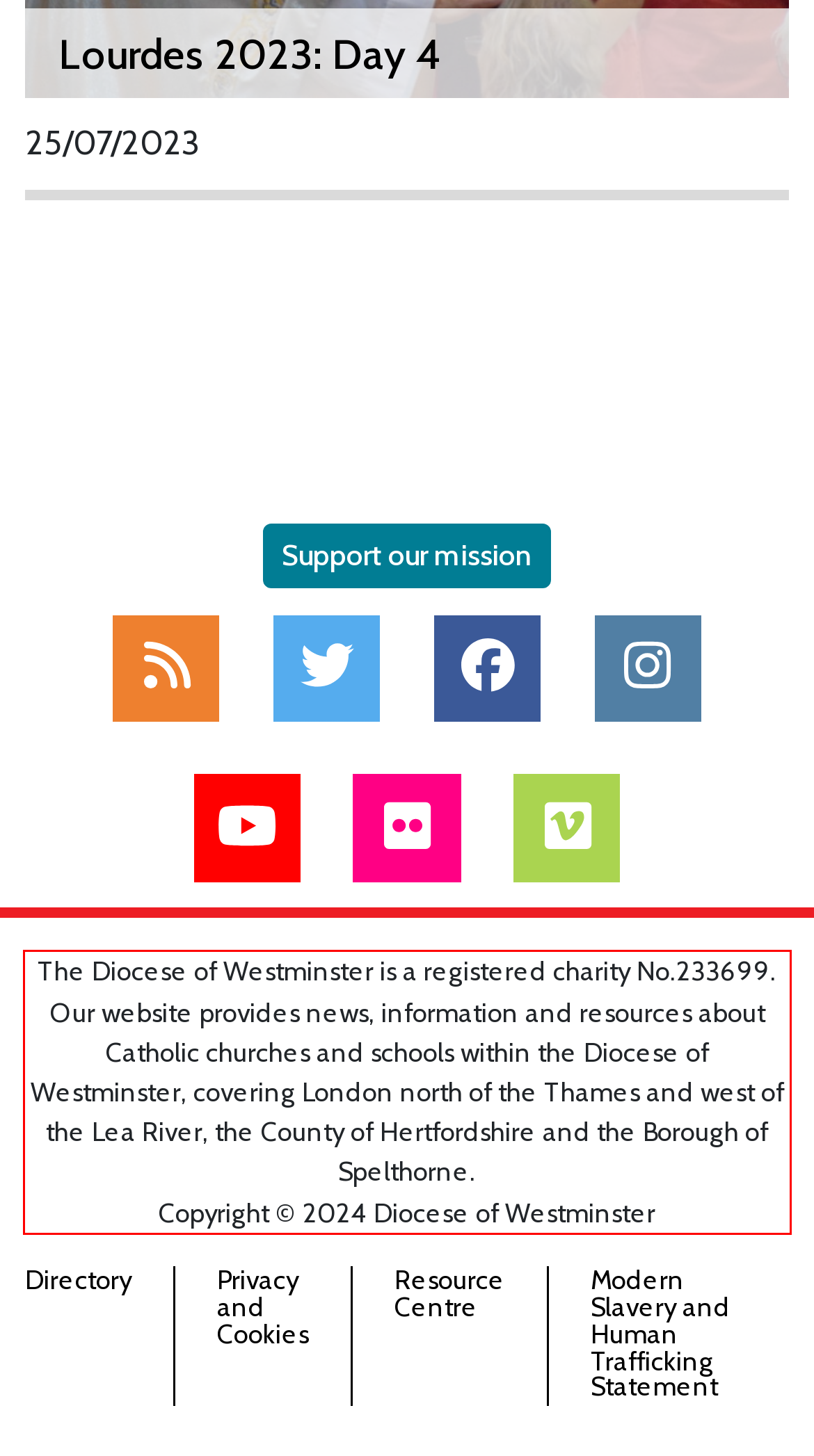By examining the provided screenshot of a webpage, recognize the text within the red bounding box and generate its text content.

The Diocese of Westminster is a registered charity No.233699. Our website provides news, information and resources about Catholic churches and schools within the Diocese of Westminster, covering London north of the Thames and west of the Lea River, the County of Hertfordshire and the Borough of Spelthorne. Copyright © 2024 Diocese of Westminster